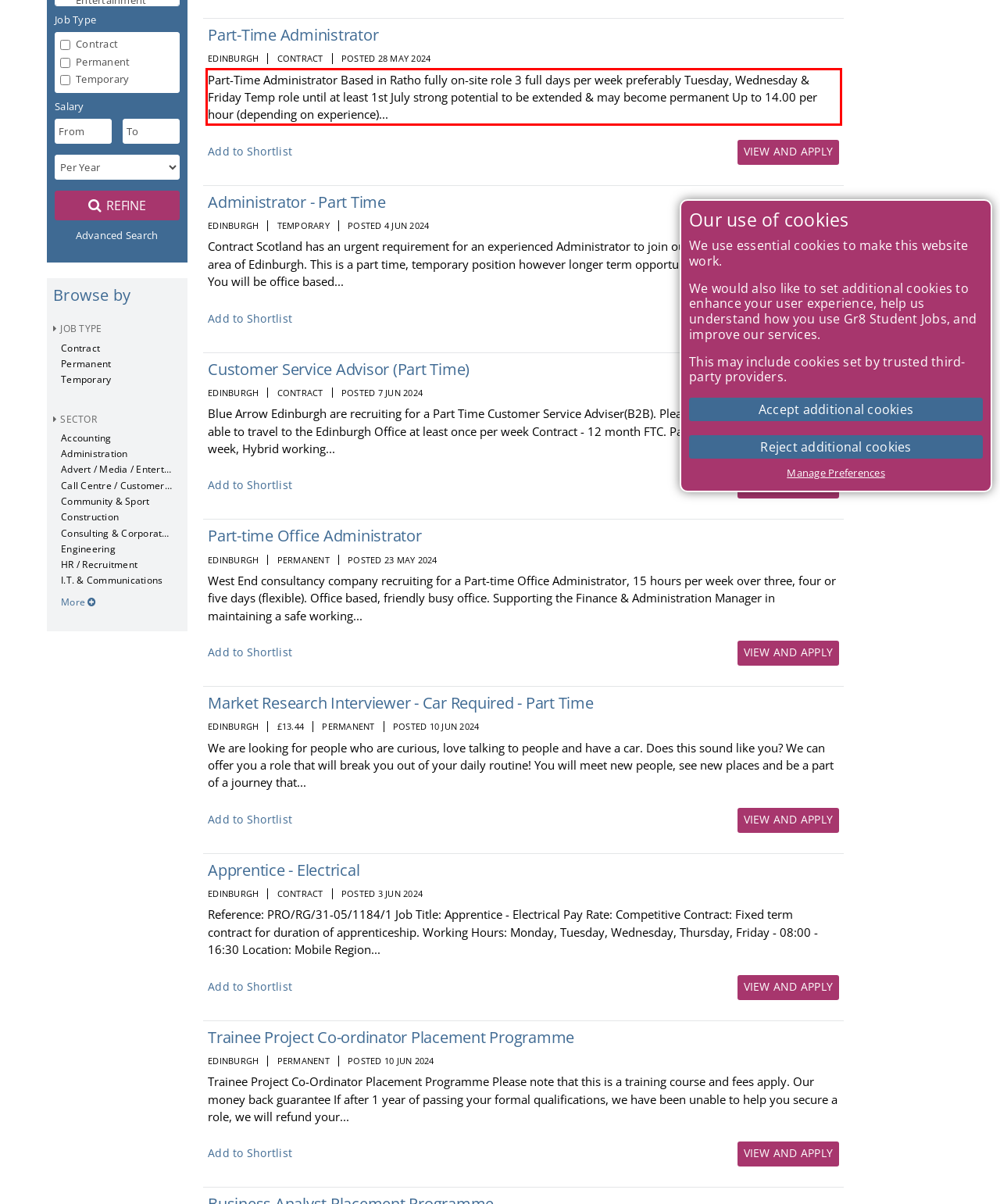Identify and transcribe the text content enclosed by the red bounding box in the given screenshot.

Part-Time Administrator Based in Ratho fully on-site role 3 full days per week preferably Tuesday, Wednesday & Friday Temp role until at least 1st July strong potential to be extended & may become permanent Up to 14.00 per hour (depending on experience)...